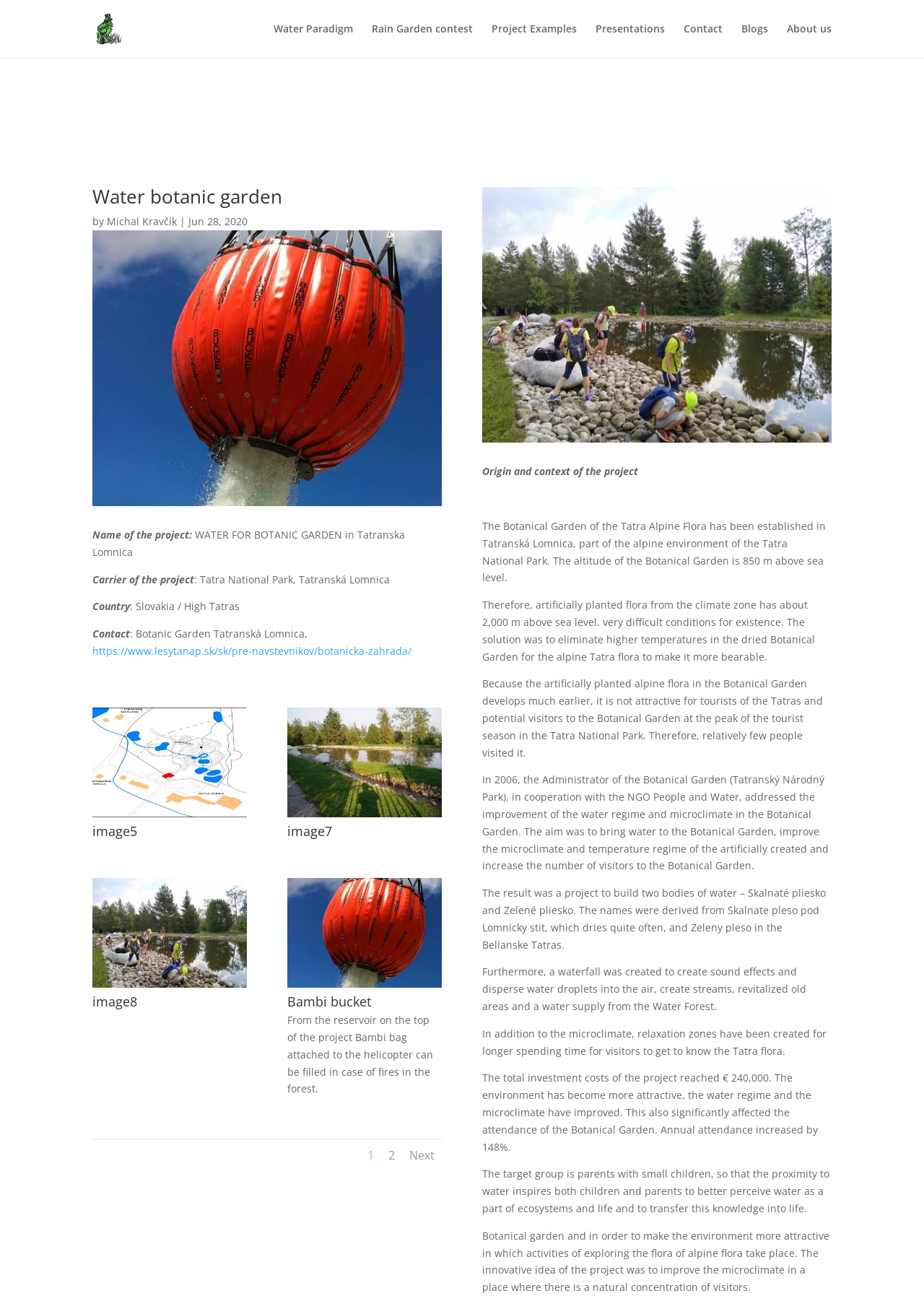Offer an in-depth caption of the entire webpage.

The webpage is about the Water Botanic Garden project, which is a collaborative effort between the Tatra National Park and the NGO People and Water. The page is divided into several sections, with a prominent heading "Water botanic garden" at the top. Below the heading, there is a brief description of the project, including the name of the project, the carrier, and the country where it is located.

To the left of the heading, there is a logo of People and Water, which is an image with a link to the organization's website. Above the logo, there are several navigation links, including "Water Paradigm", "Rain Garden contest", "Project Examples", "Presentations", "Contact", "Blogs", and "About us".

The main content of the page is divided into several sections, each describing a different aspect of the project. The first section describes the project's origin and context, including the establishment of the Botanical Garden of the Tatra Alpine Flora in Tatranská Lomnica. The section includes a brief history of the garden and the challenges it faced, as well as the solution to improve the water regime and microclimate.

The next section describes the project's goals and objectives, including the creation of two bodies of water, a waterfall, and streams to improve the microclimate and create relaxation zones for visitors. The section also mentions the total investment costs of the project and its impact on the attendance of the Botanical Garden.

Throughout the page, there are several images, including a picture of a "Bambi bucket" and several other images with links to larger versions. There are also several links to external websites, including the website of the Botanic Garden Tatranská Lomnica.

At the bottom of the page, there are several navigation links, including "1", "2", and "Next", which suggest that there are more pages or sections to the project's description. Overall, the webpage provides a detailed description of the Water Botanic Garden project, its goals, and its impact on the environment and visitors.